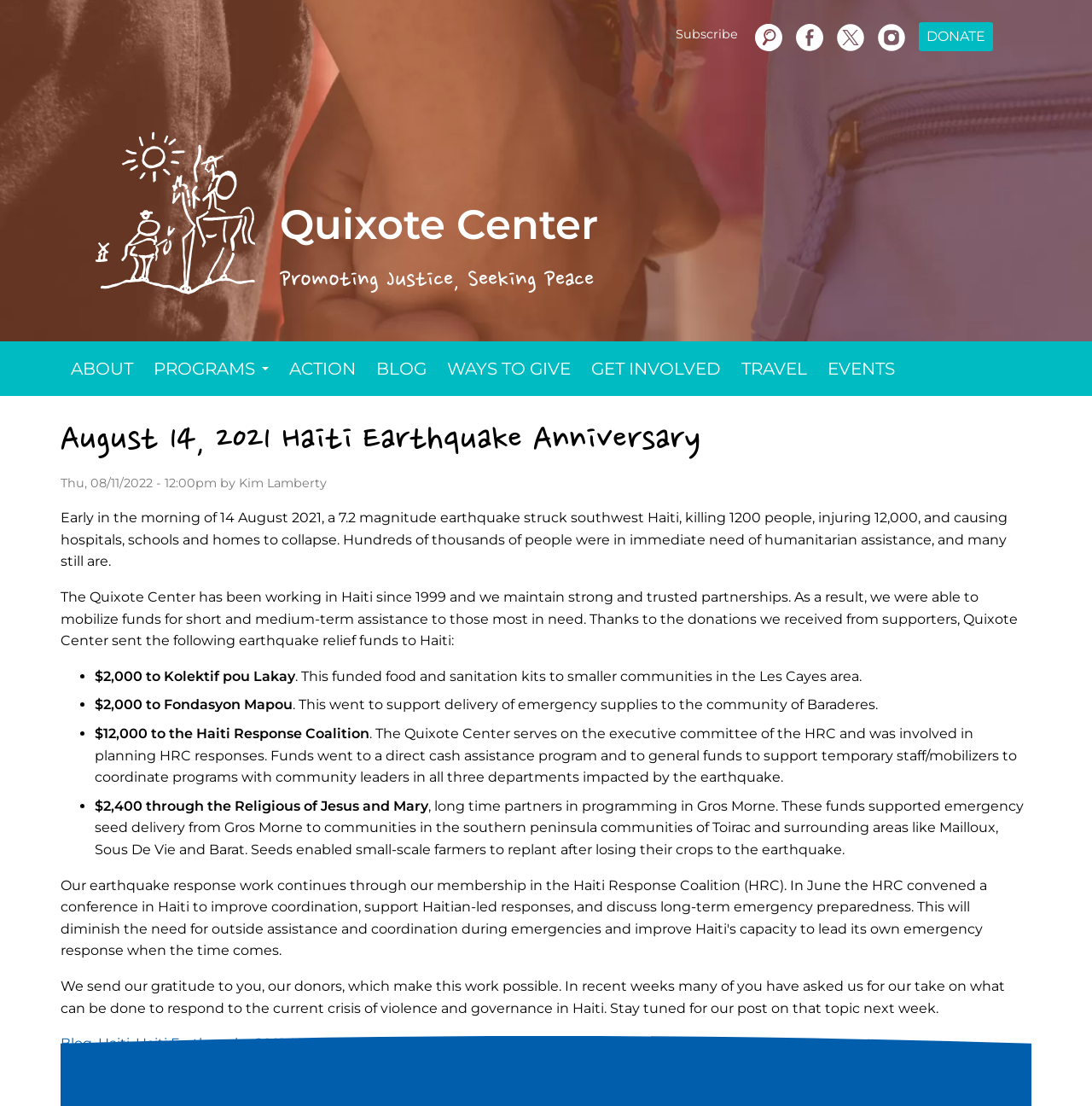How many links are in the site navigation?
Please provide a detailed and comprehensive answer to the question.

I counted the number of link elements within the 'Site navigation' banner element, which are 'ABOUT', 'PROGRAMS +', 'ACTION', 'BLOG', 'WAYS TO GIVE', 'GET INVOLVED', 'TRAVEL', and 'EVENTS'.